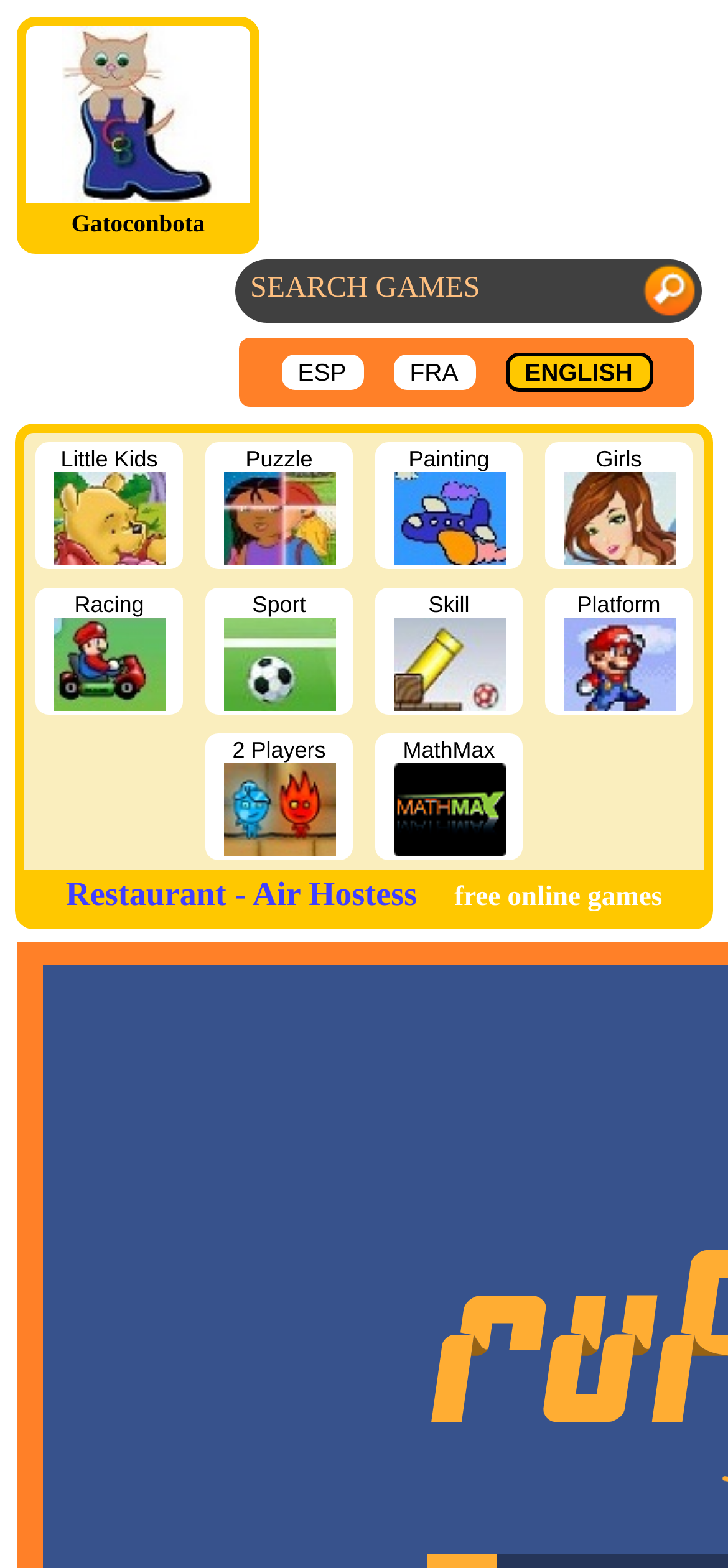What is the purpose of the textbox?
Please use the image to deliver a detailed and complete answer.

I analyzed the position and context of the textbox and found that it is located next to the 'SEARCH GAMES' text, indicating that its purpose is to allow users to search for games.